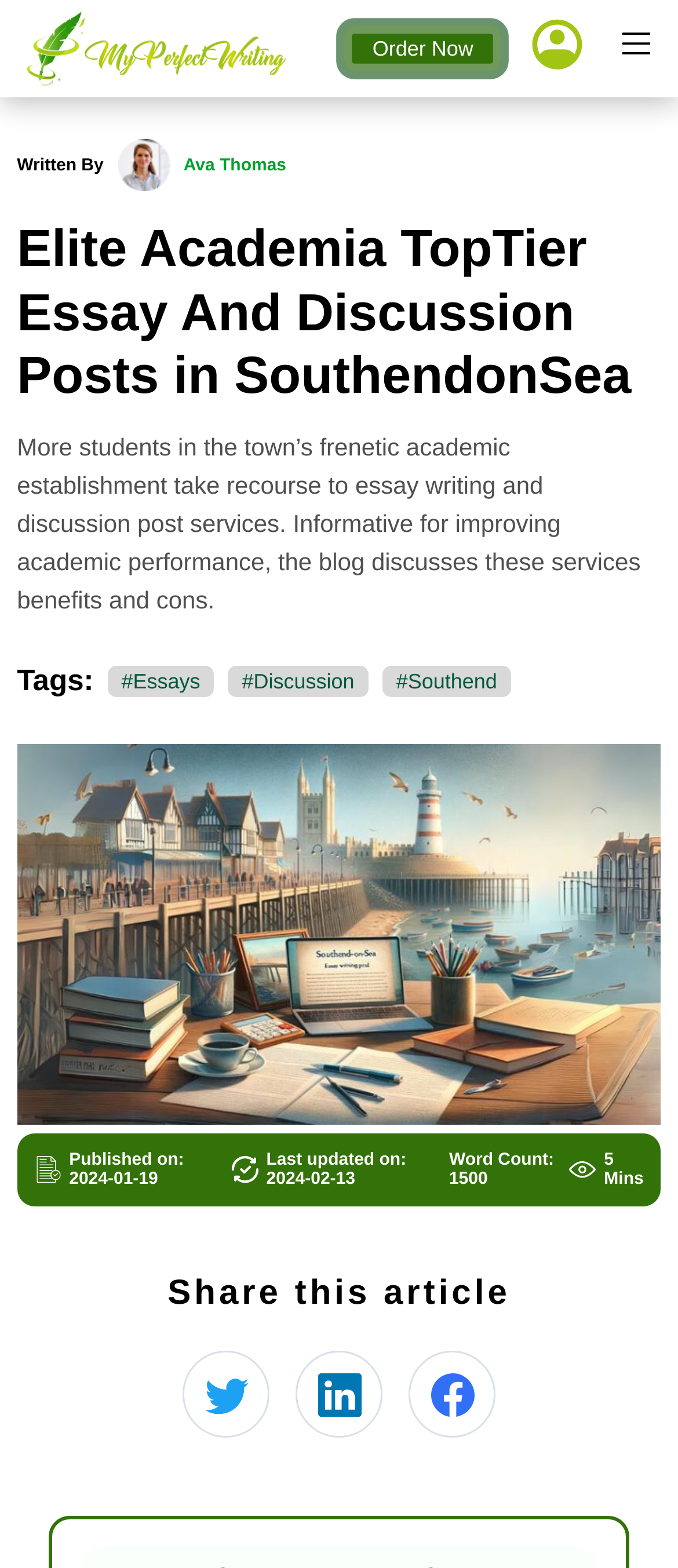Find the bounding box coordinates of the area to click in order to follow the instruction: "Click on the 'Log In' link".

[0.701, 0.081, 0.854, 0.132]